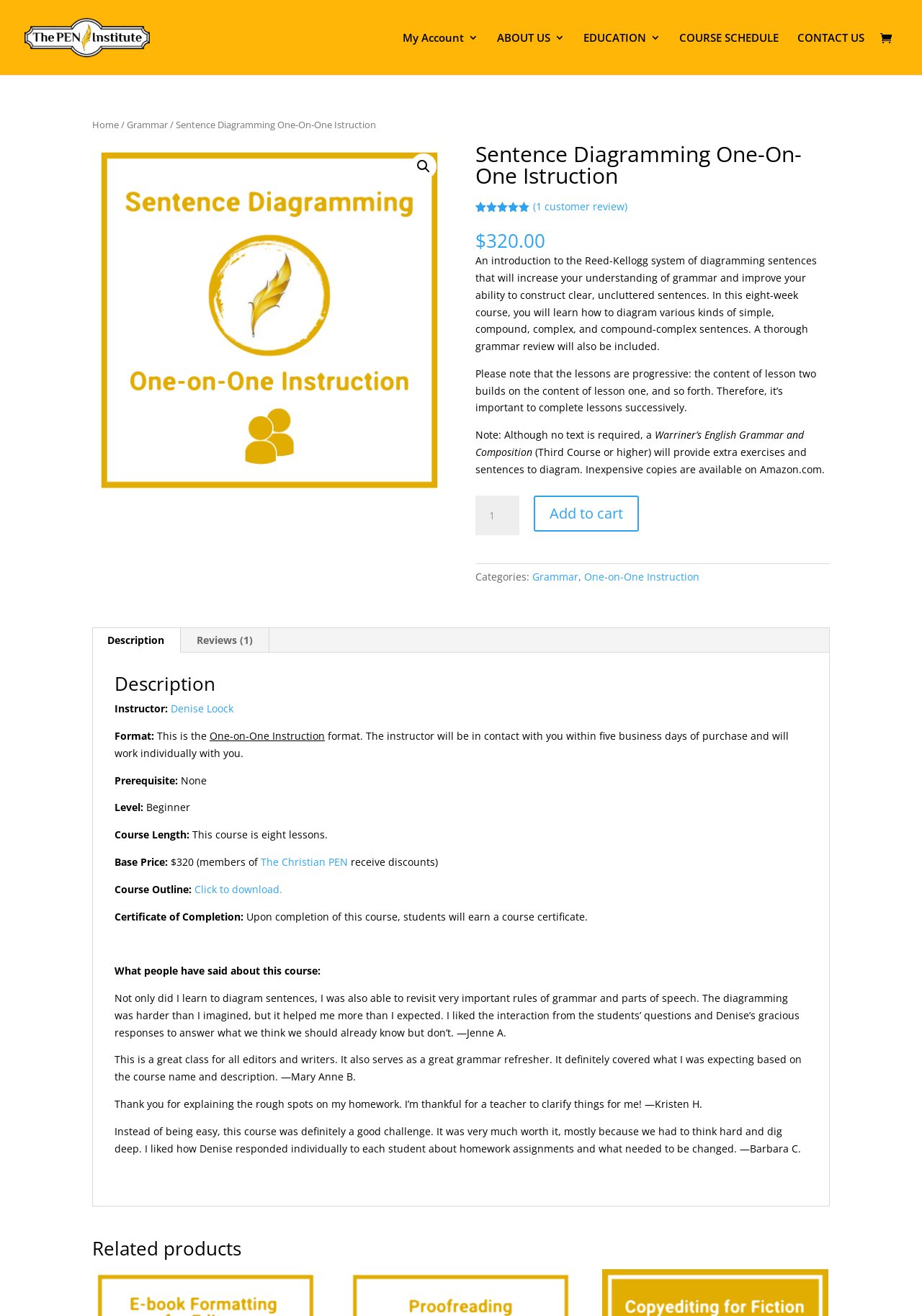How many lessons are in the course?
Please provide a comprehensive answer based on the information in the image.

I found the answer by looking at the StaticText element with the text 'This course is eight lessons.' which is located in the 'Description' tabpanel.